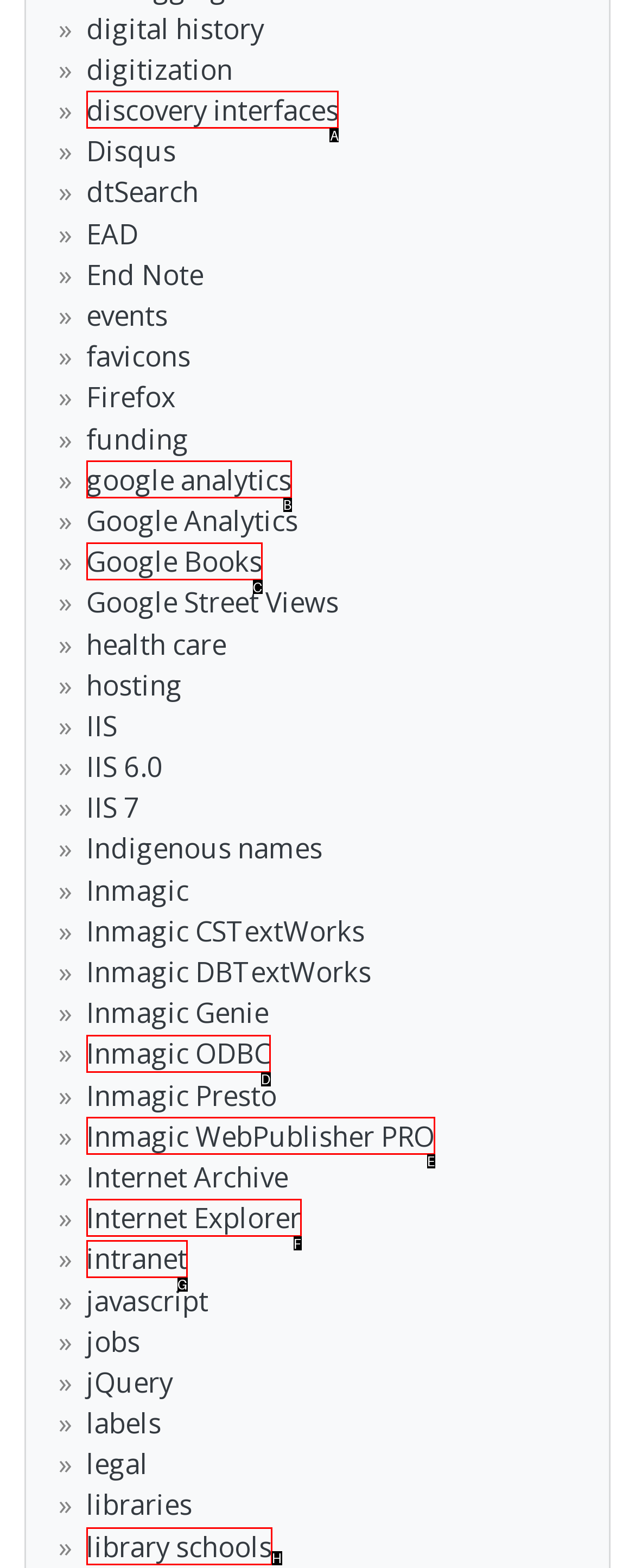Identify the correct UI element to click on to achieve the following task: explore discovery interfaces Respond with the corresponding letter from the given choices.

A